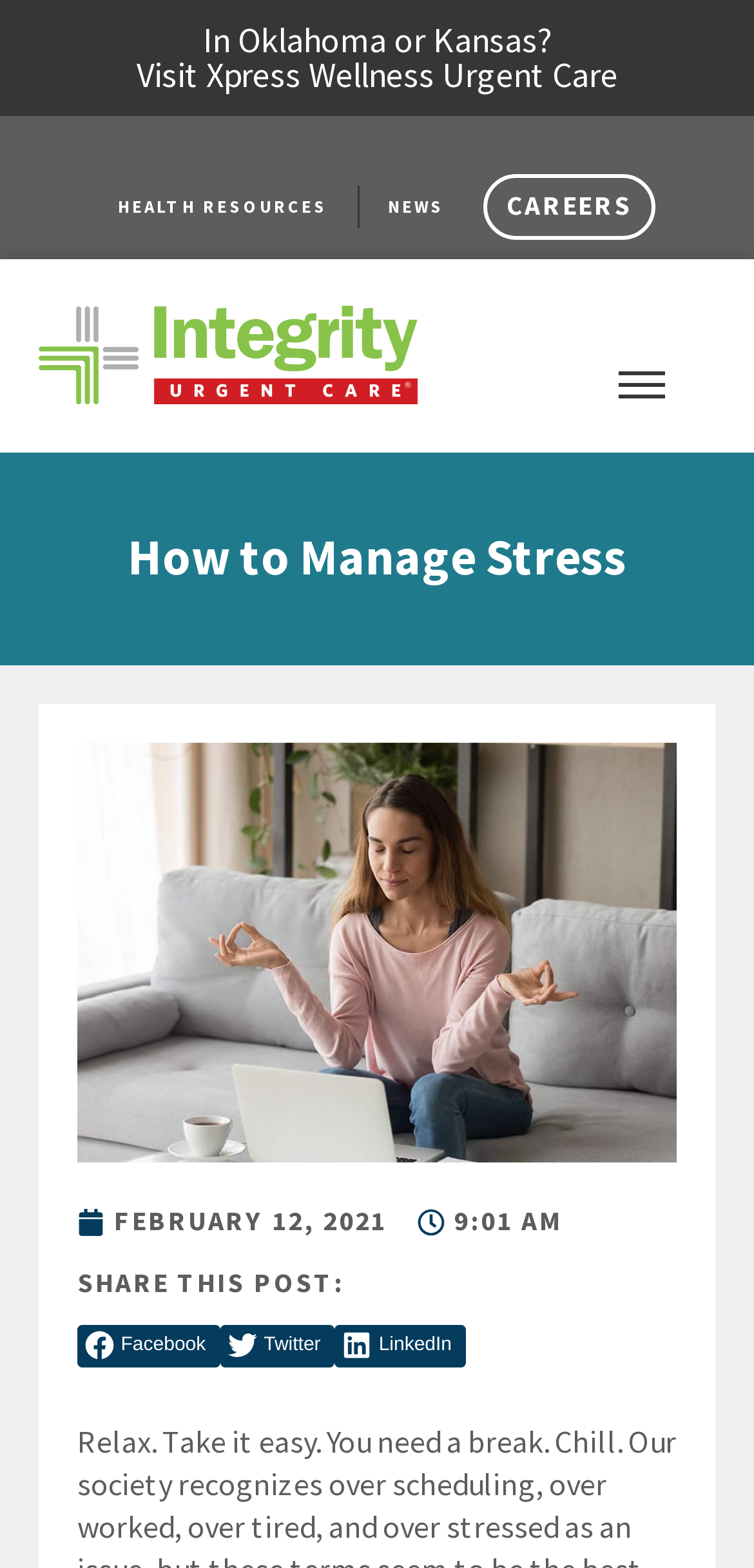Pinpoint the bounding box coordinates of the element you need to click to execute the following instruction: "View NEWS". The bounding box should be represented by four float numbers between 0 and 1, in the format [left, top, right, bottom].

[0.515, 0.118, 0.59, 0.145]